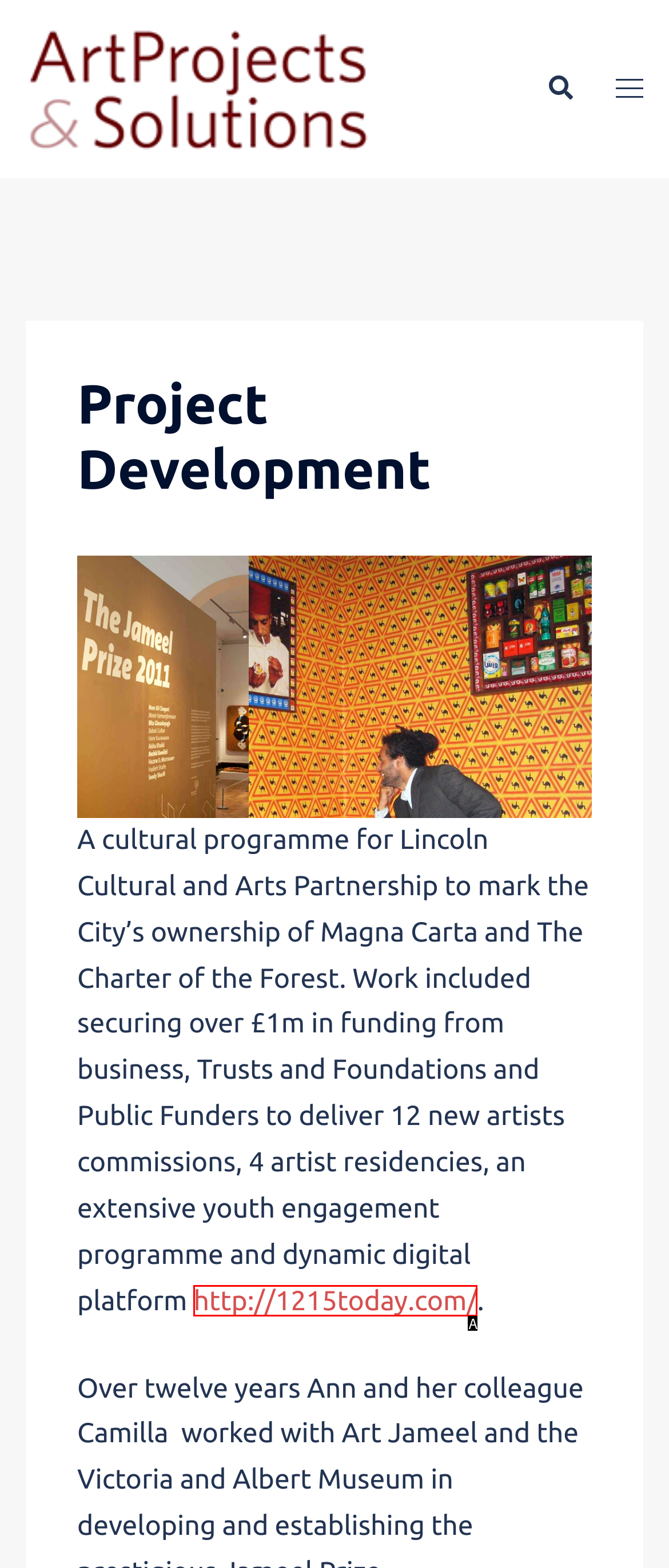Match the description to the correct option: http://1215today.com/
Provide the letter of the matching option directly.

A